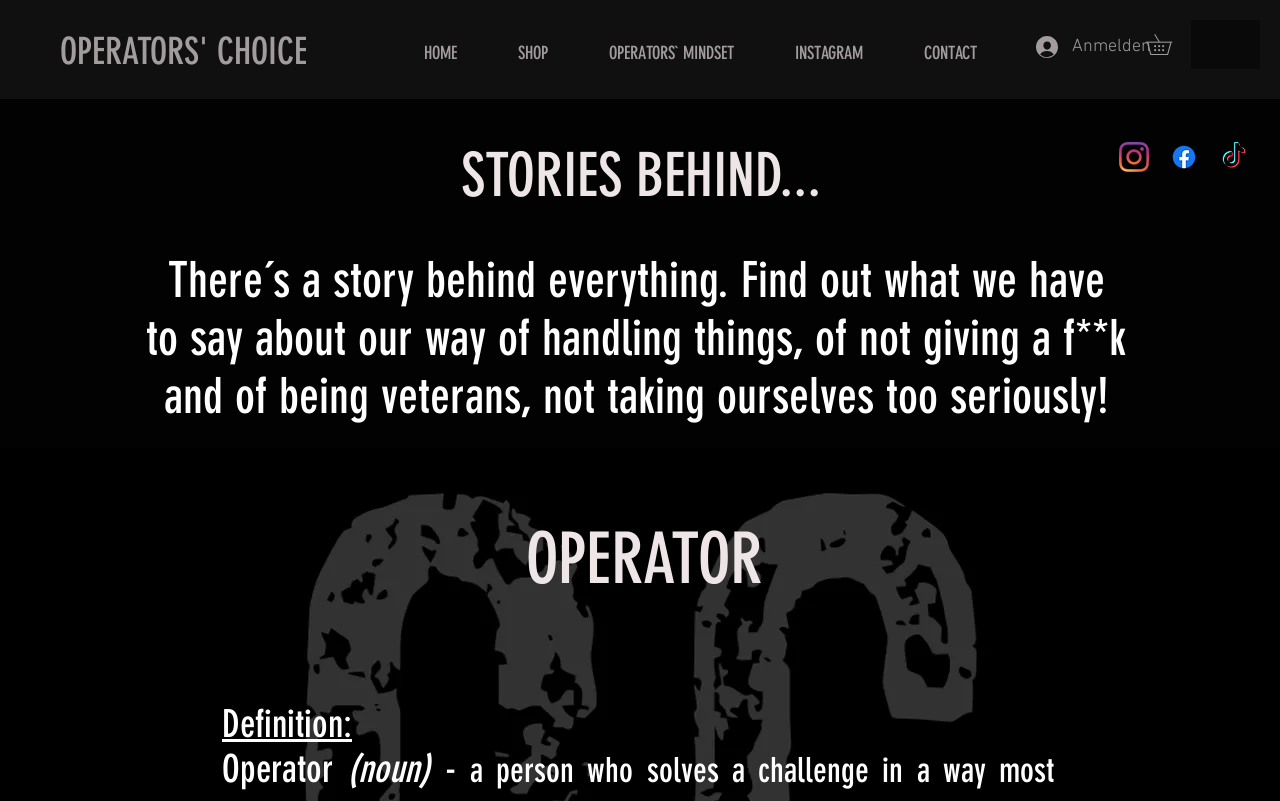How many navigation links are available?
Please use the image to provide a one-word or short phrase answer.

5